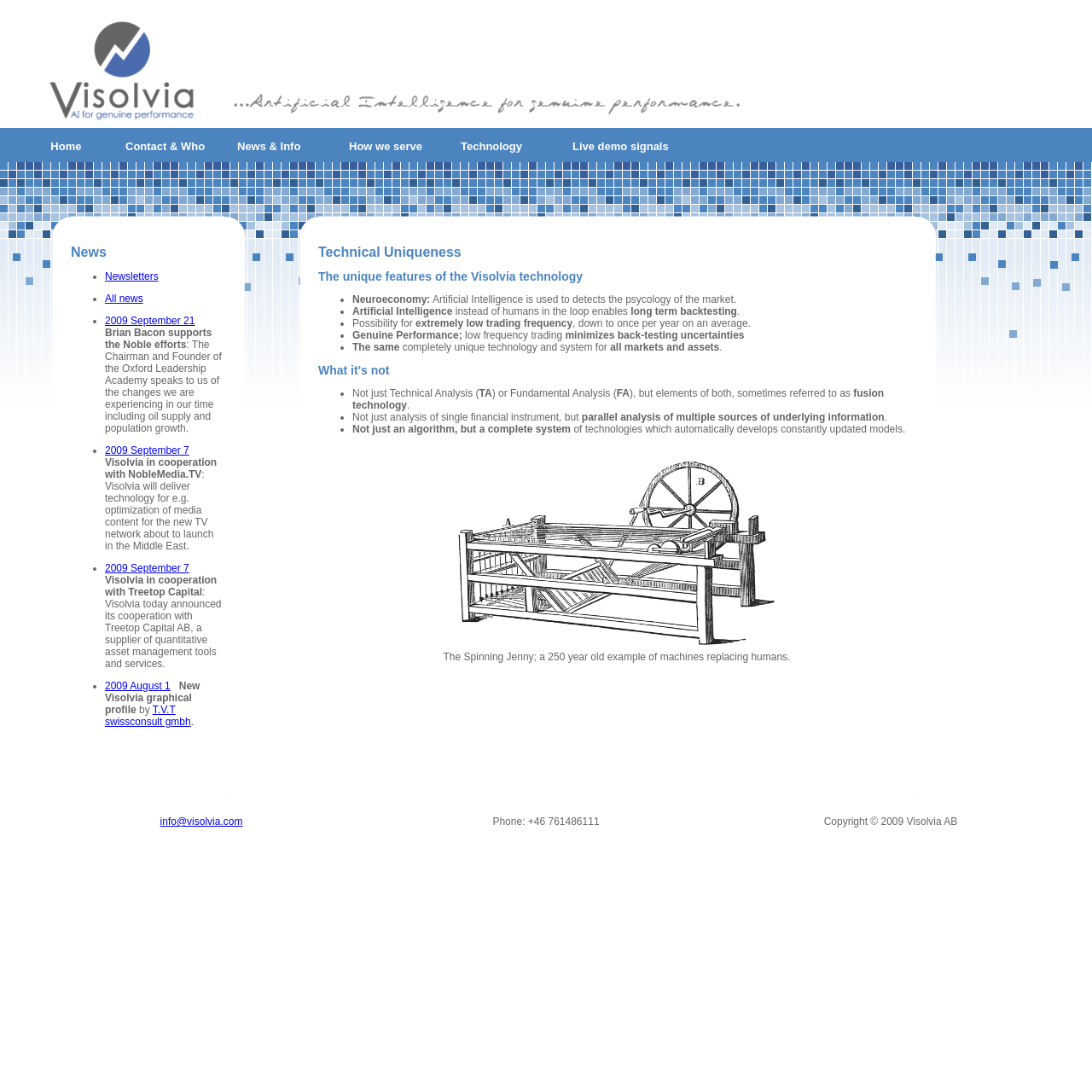Determine the bounding box coordinates of the clickable region to carry out the instruction: "Click on Home".

[0.006, 0.126, 0.109, 0.141]